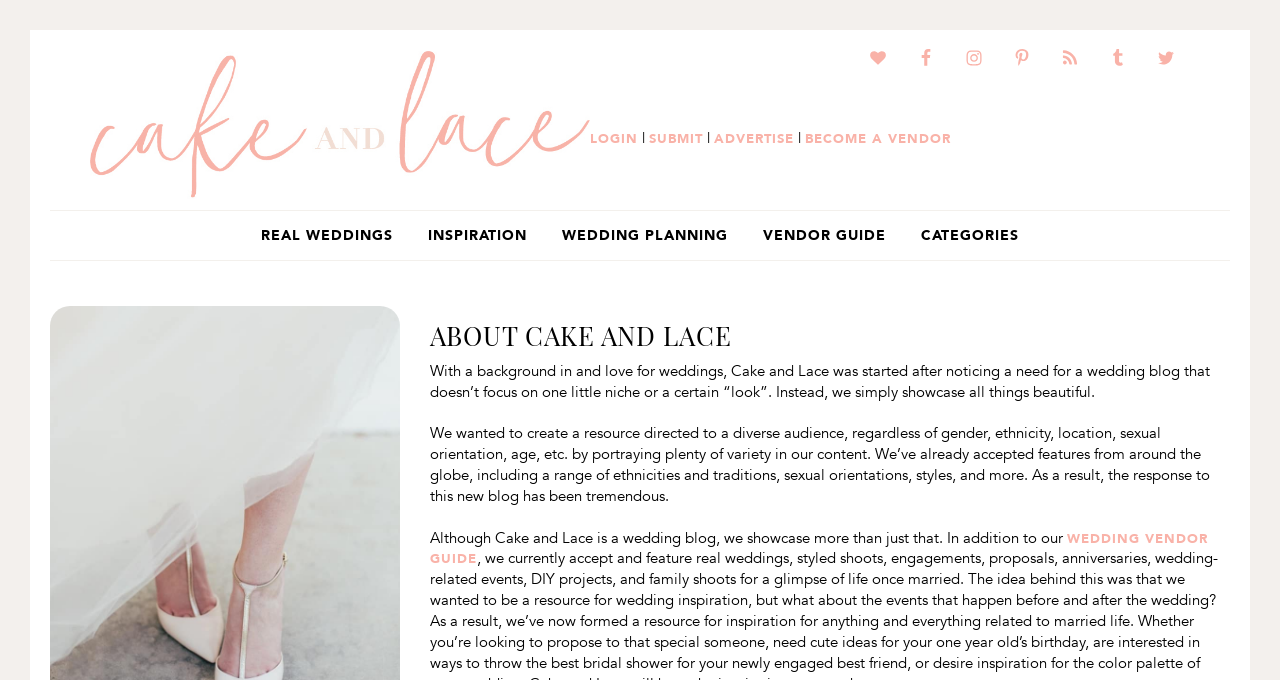Find the bounding box coordinates of the element to click in order to complete the given instruction: "Click on the 'BECOME A VENDOR' link."

[0.629, 0.191, 0.743, 0.215]